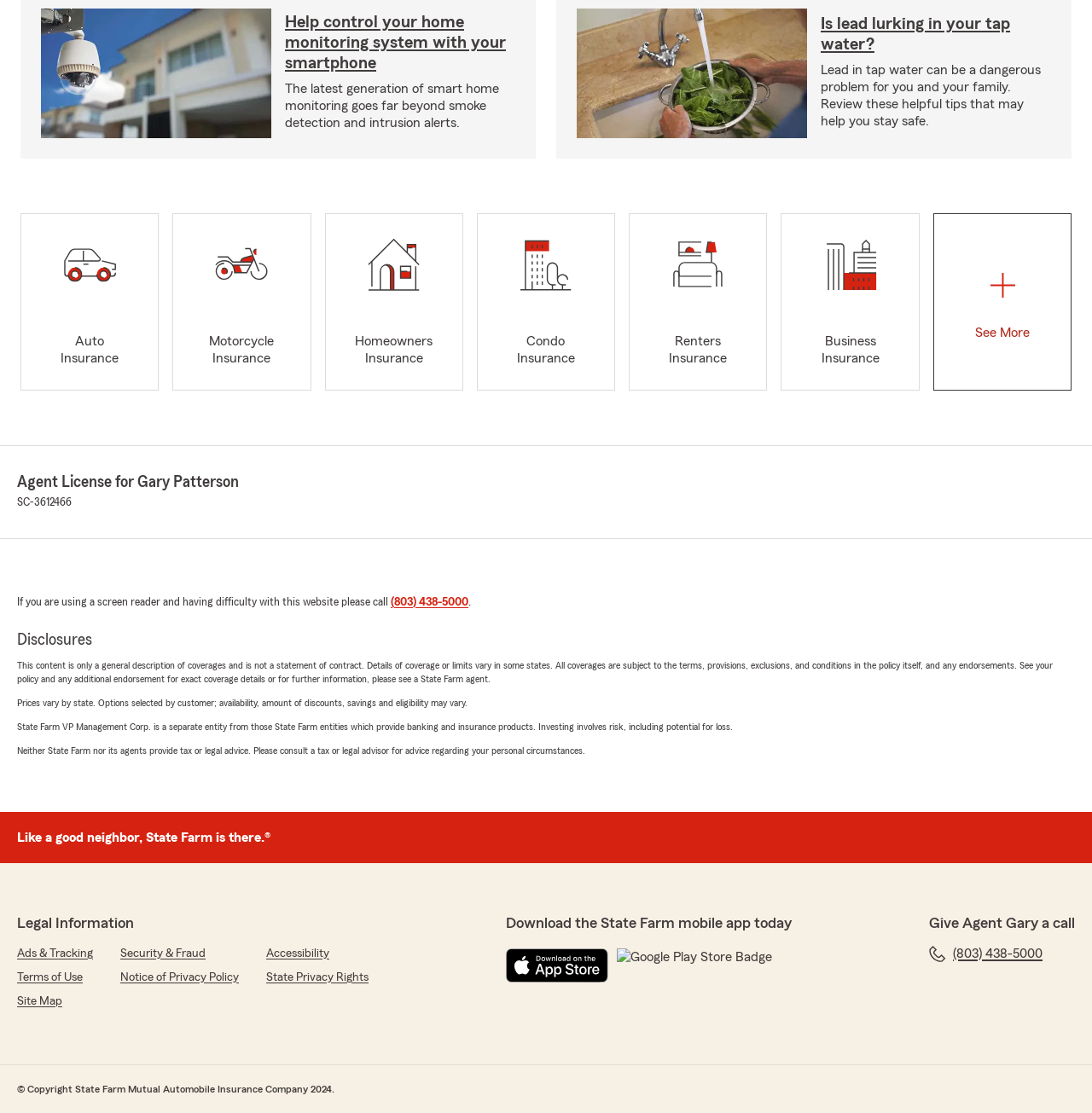Locate the coordinates of the bounding box for the clickable region that fulfills this instruction: "Download on the App Store".

[0.463, 0.852, 0.557, 0.883]